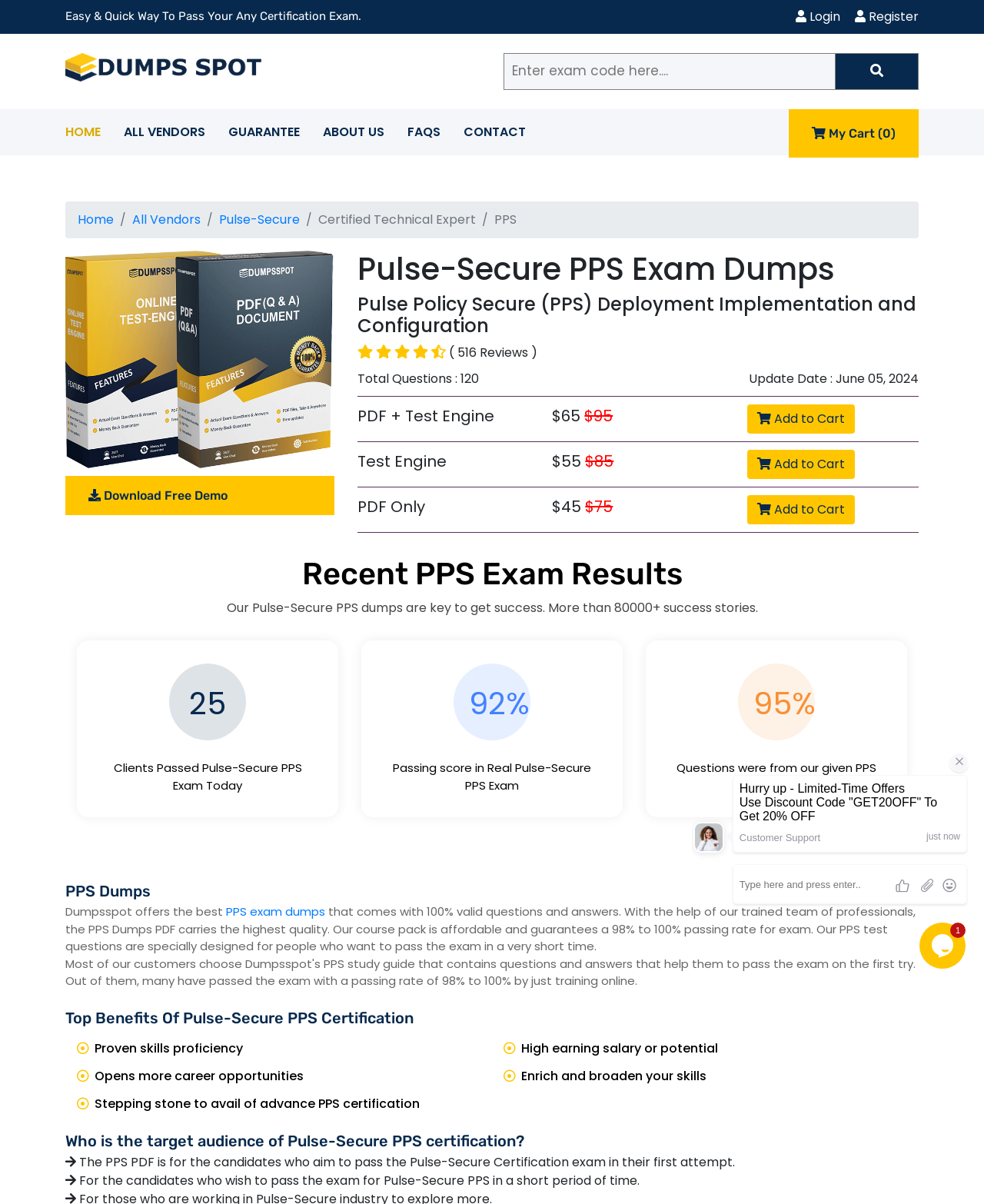Locate the bounding box coordinates of the clickable element to fulfill the following instruction: "Click the login button". Provide the coordinates as four float numbers between 0 and 1 in the format [left, top, right, bottom].

[0.809, 0.006, 0.854, 0.021]